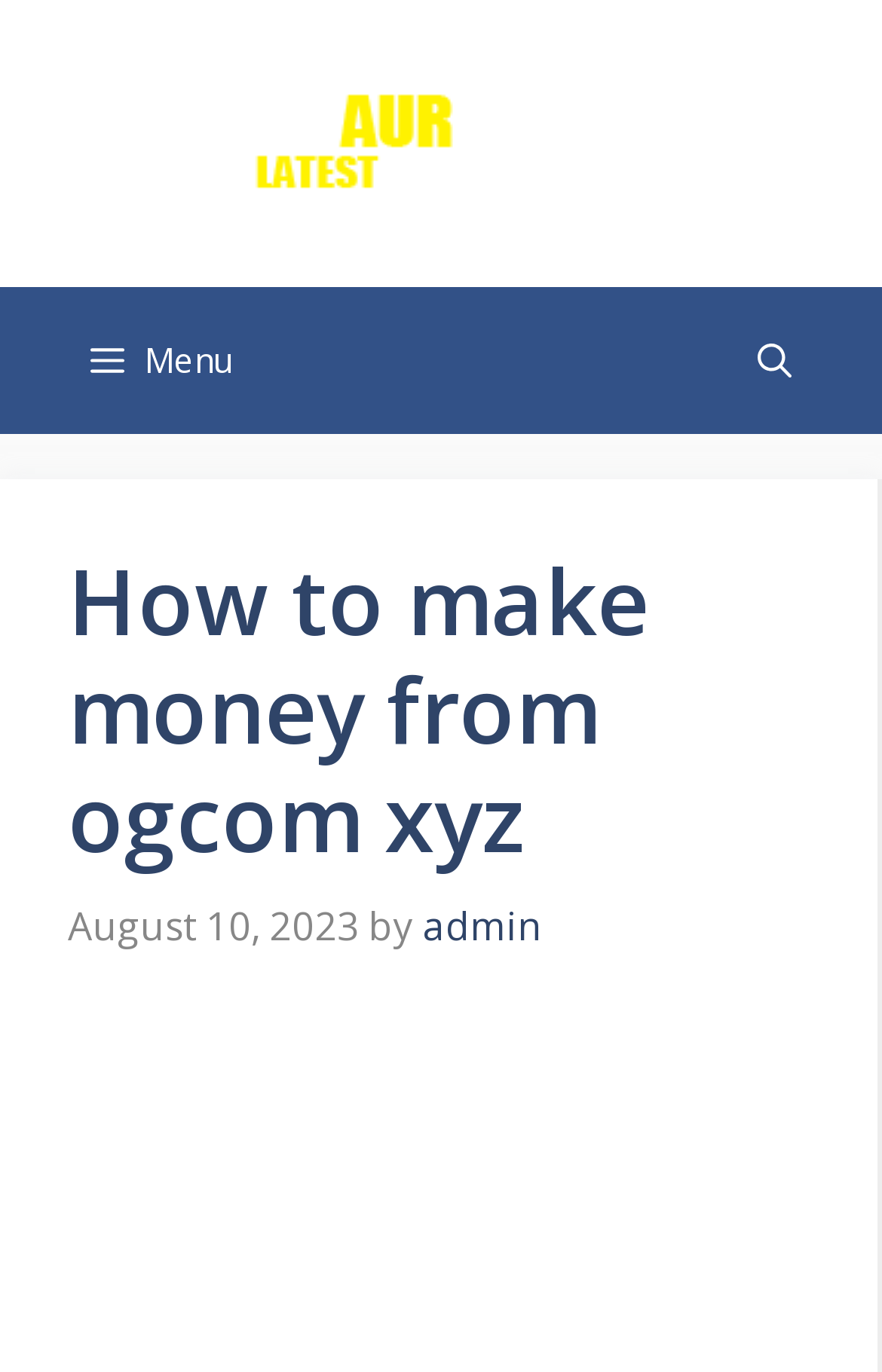What is the function of the link 'Open Search Bar'?
Refer to the screenshot and answer in one word or phrase.

Open Search Bar